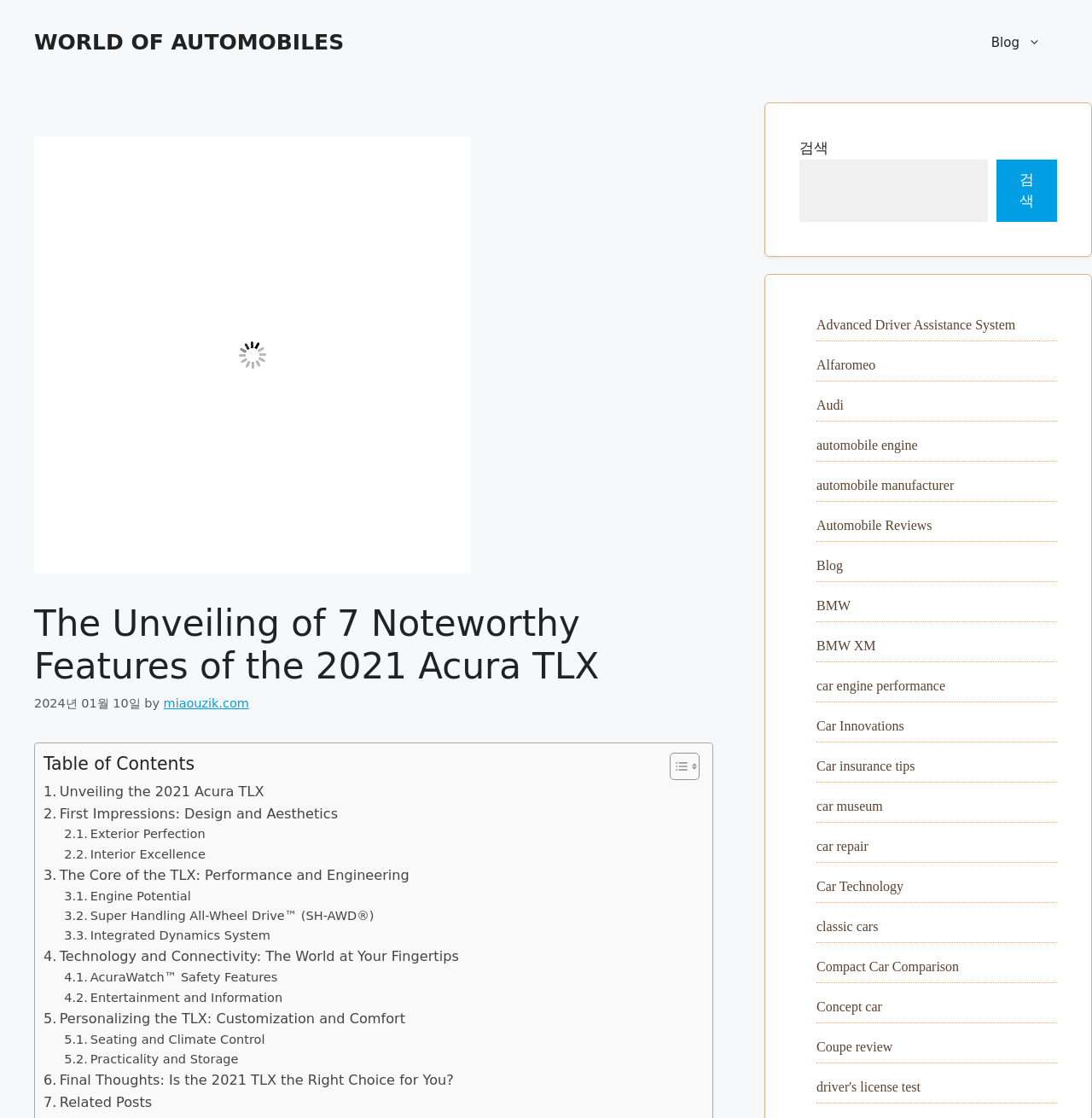From the details in the image, provide a thorough response to the question: What is the function of the search bar?

The search bar, located in the top-right corner of the webpage, allows users to search for specific keywords or topics within the website, making it easier to find related content.